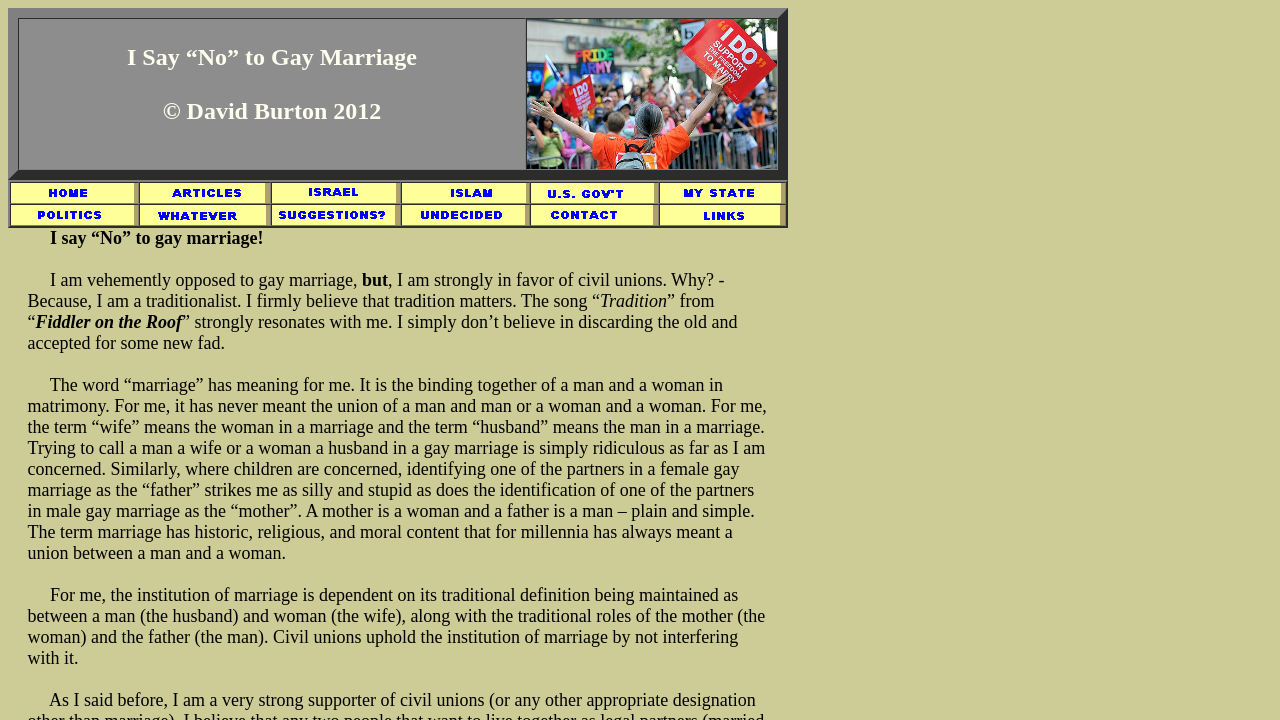What alternative does the author propose? From the image, respond with a single word or brief phrase.

Civil union